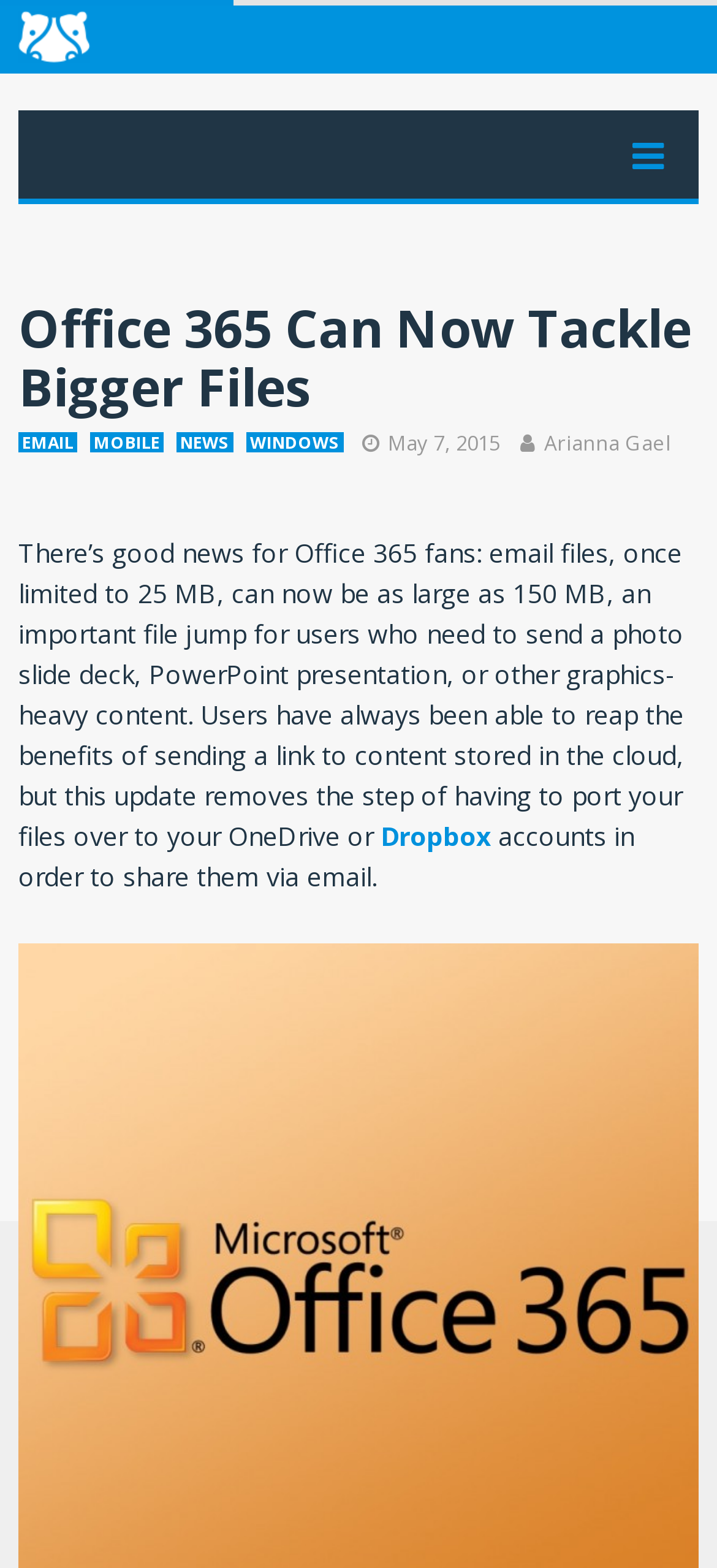Determine the primary headline of the webpage.

Office 365 Can Now Tackle Bigger Files